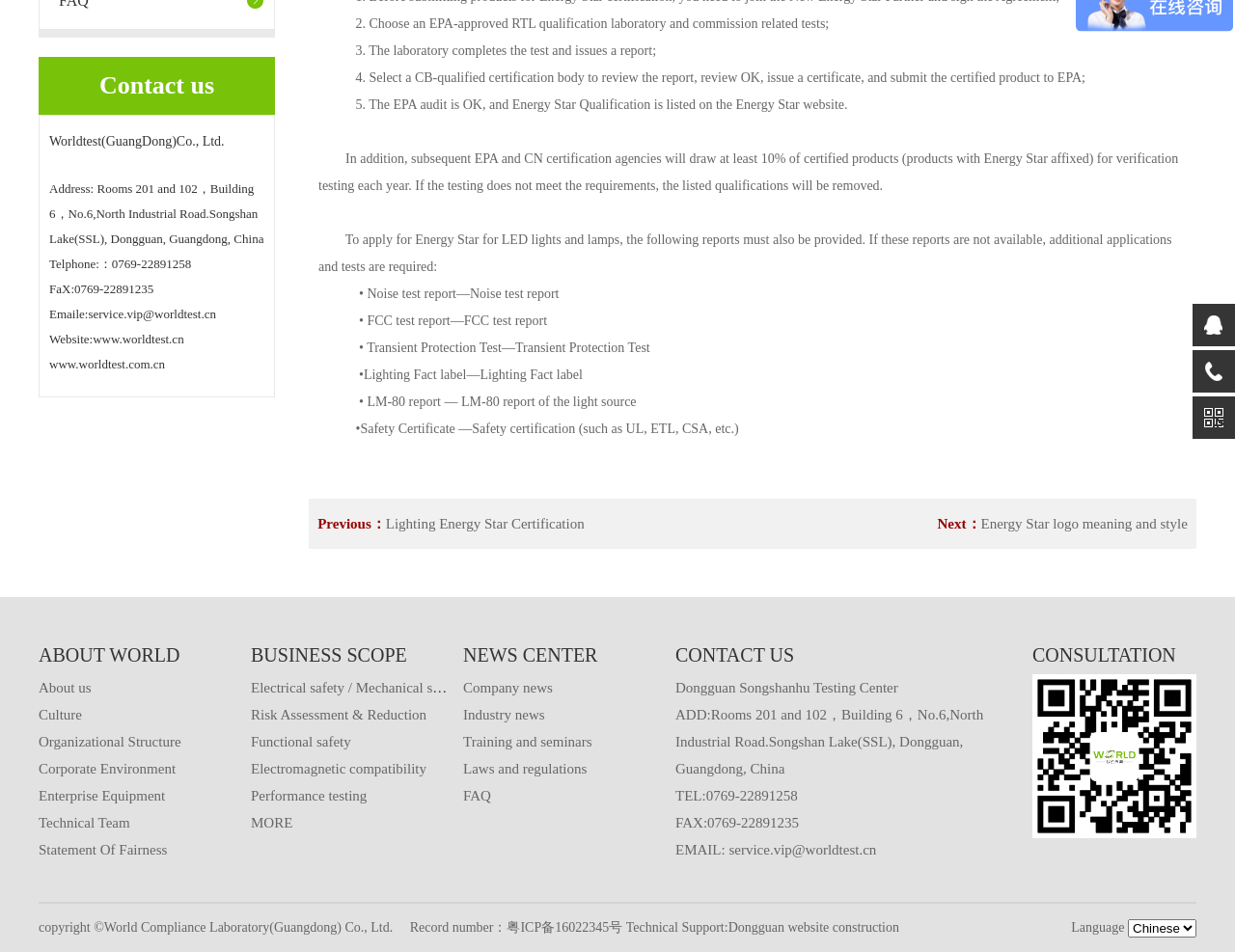Determine the bounding box coordinates for the UI element with the following description: "粤ICP备16022345号". The coordinates should be four float numbers between 0 and 1, represented as [left, top, right, bottom].

[0.41, 0.967, 0.504, 0.982]